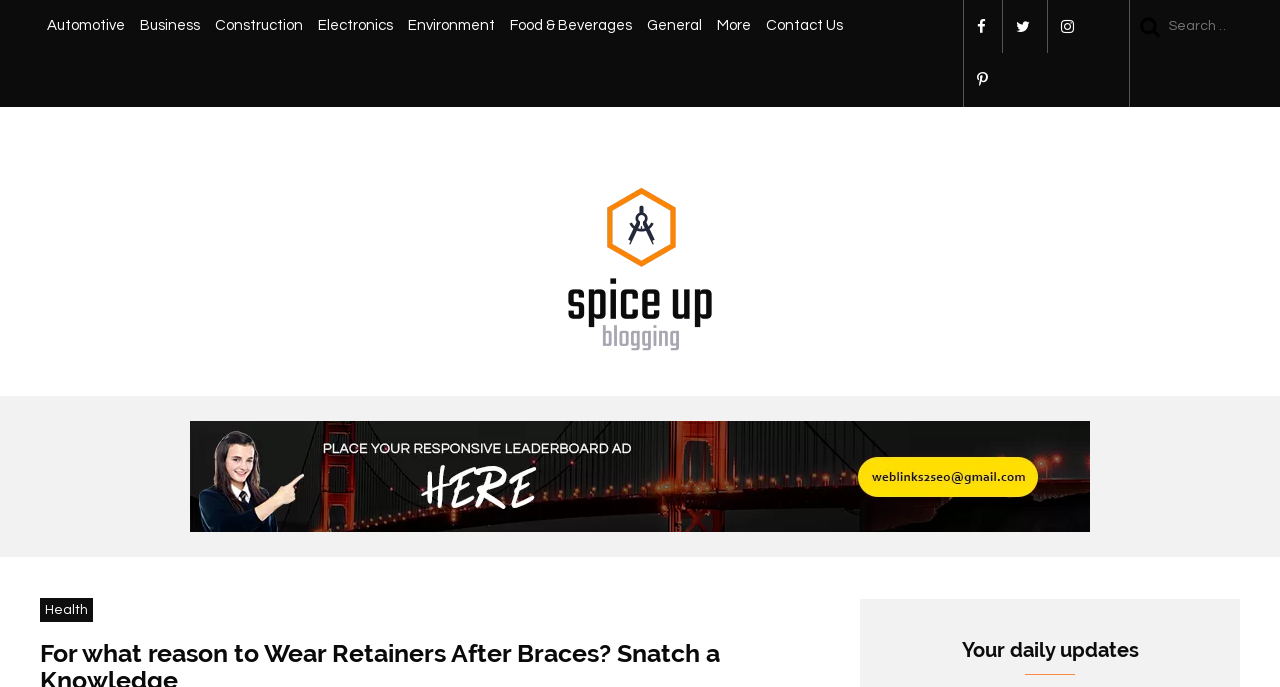Locate the bounding box coordinates of the element that should be clicked to execute the following instruction: "view more categories".

[0.555, 0.0, 0.593, 0.077]